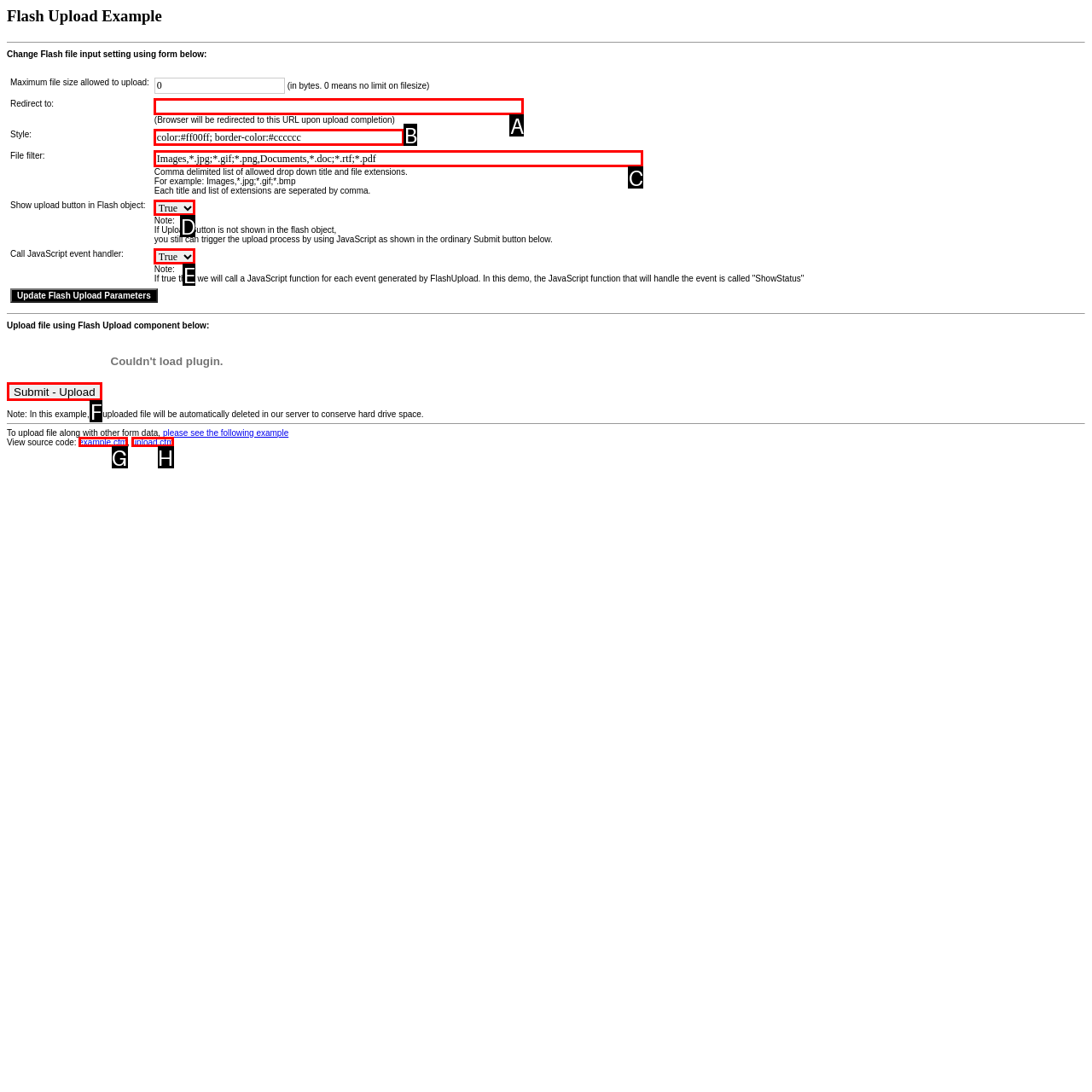Using the element description: The 13th Sign, select the HTML element that matches best. Answer with the letter of your choice.

None